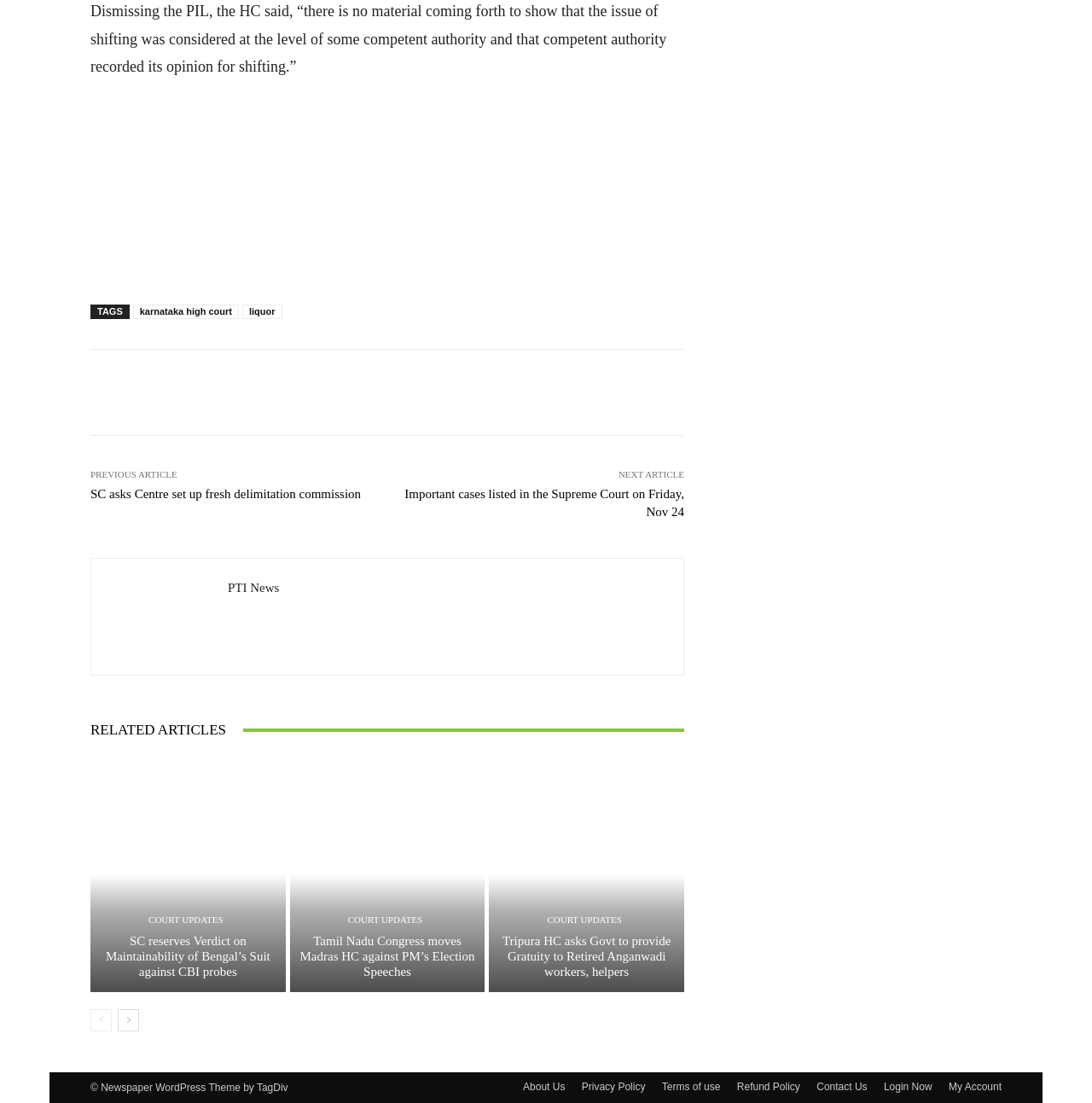What is the topic of the article?
Using the information from the image, give a concise answer in one word or a short phrase.

Karnataka High Court